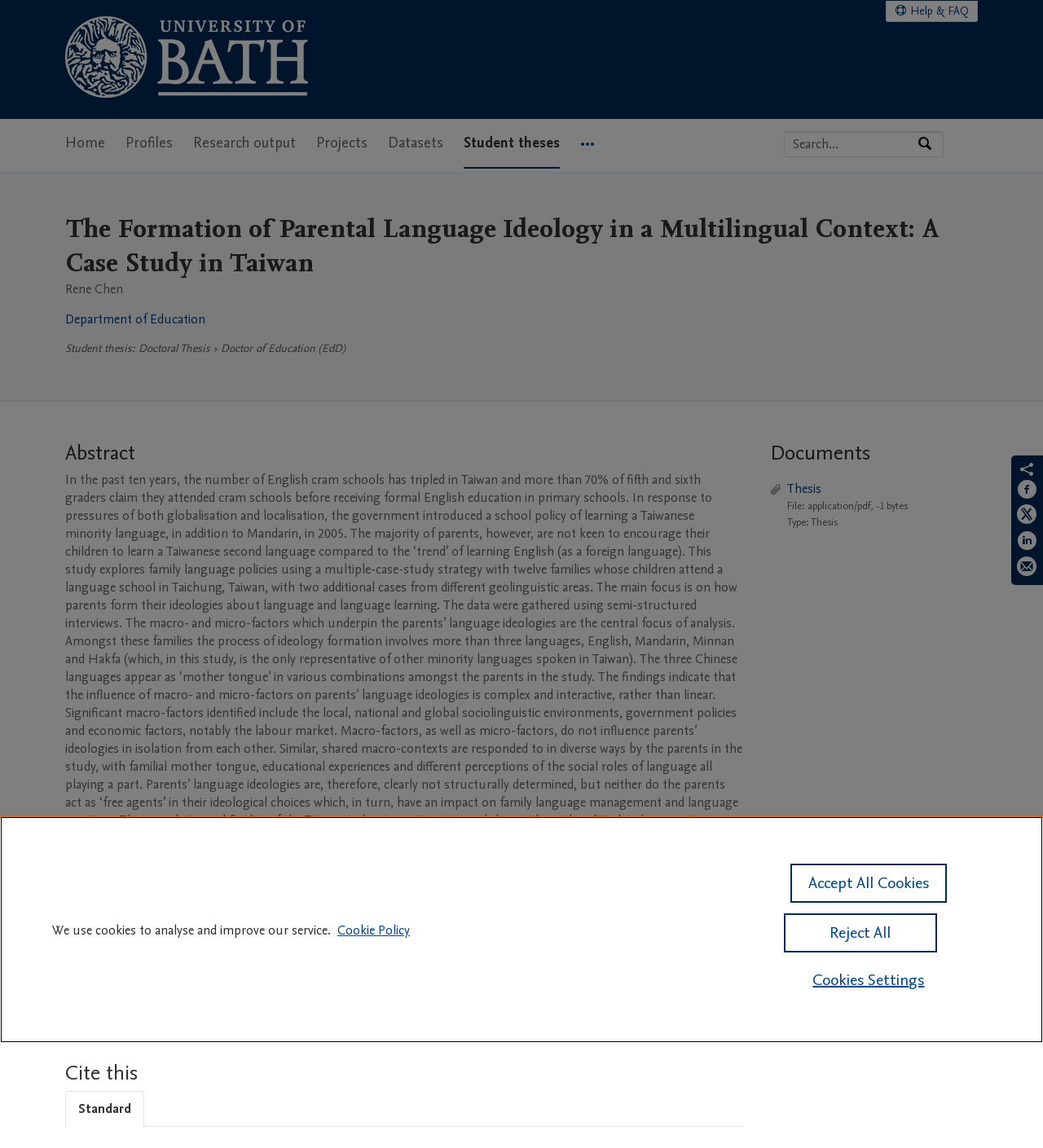Given the element description, predict the bounding box coordinates in the format (top-left x, top-left y, bottom-right x, bottom-right y). Make sure all values are between 0 and 1. Here is the element description: Reject All

[0.752, 0.796, 0.898, 0.83]